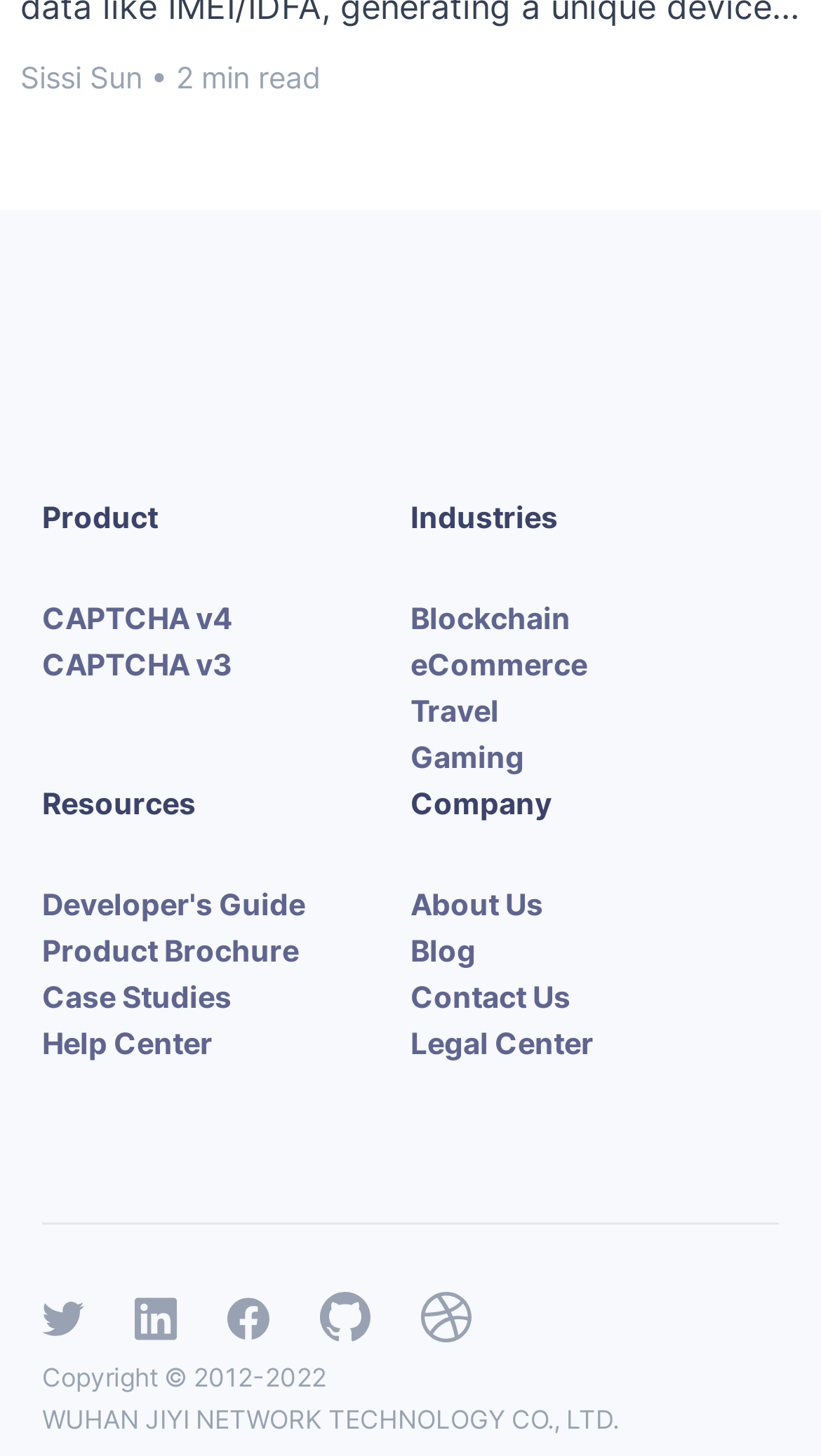Locate the bounding box coordinates of the element that should be clicked to fulfill the instruction: "View Product Brochure".

[0.051, 0.64, 0.364, 0.665]